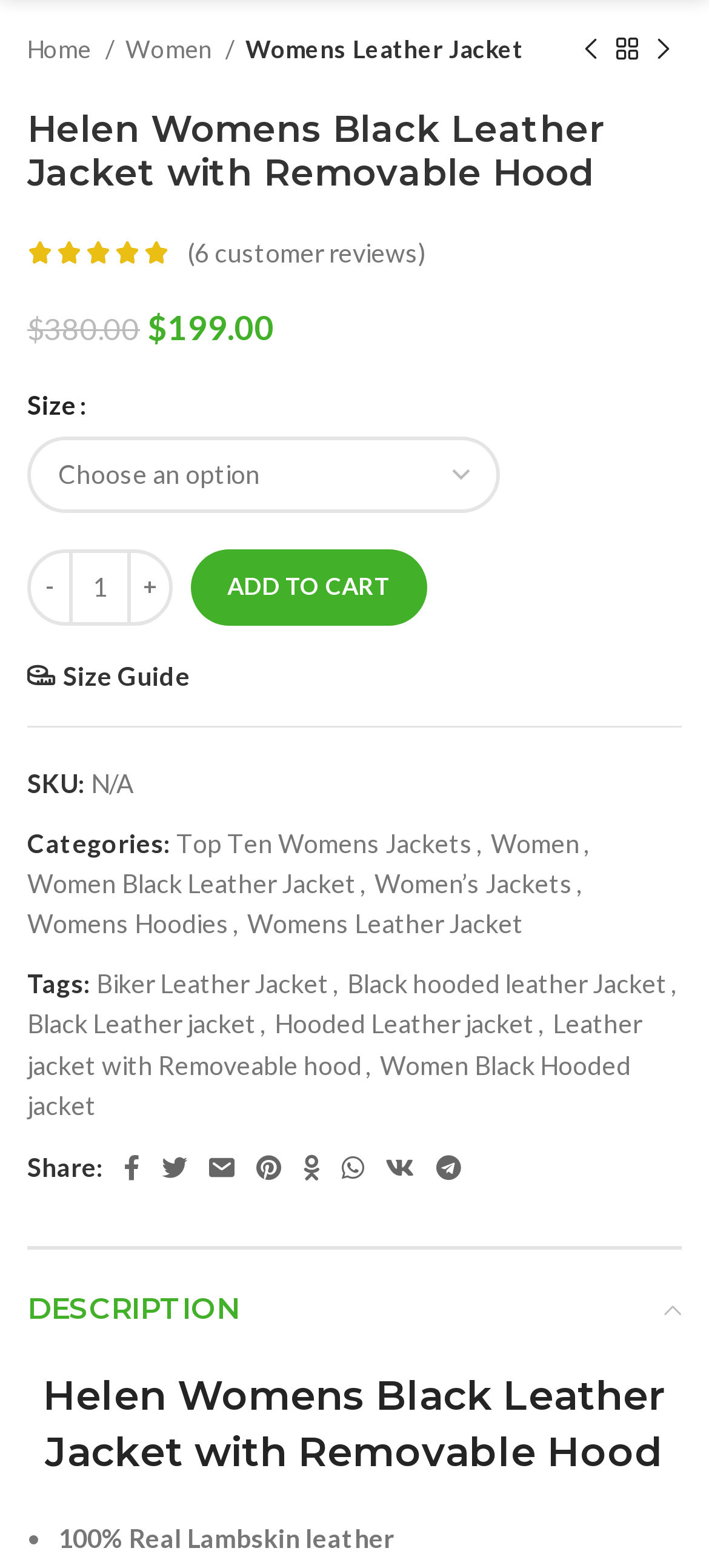From the element description: "Women", extract the bounding box coordinates of the UI element. The coordinates should be expressed as four float numbers between 0 and 1, in the order [left, top, right, bottom].

[0.692, 0.527, 0.818, 0.547]